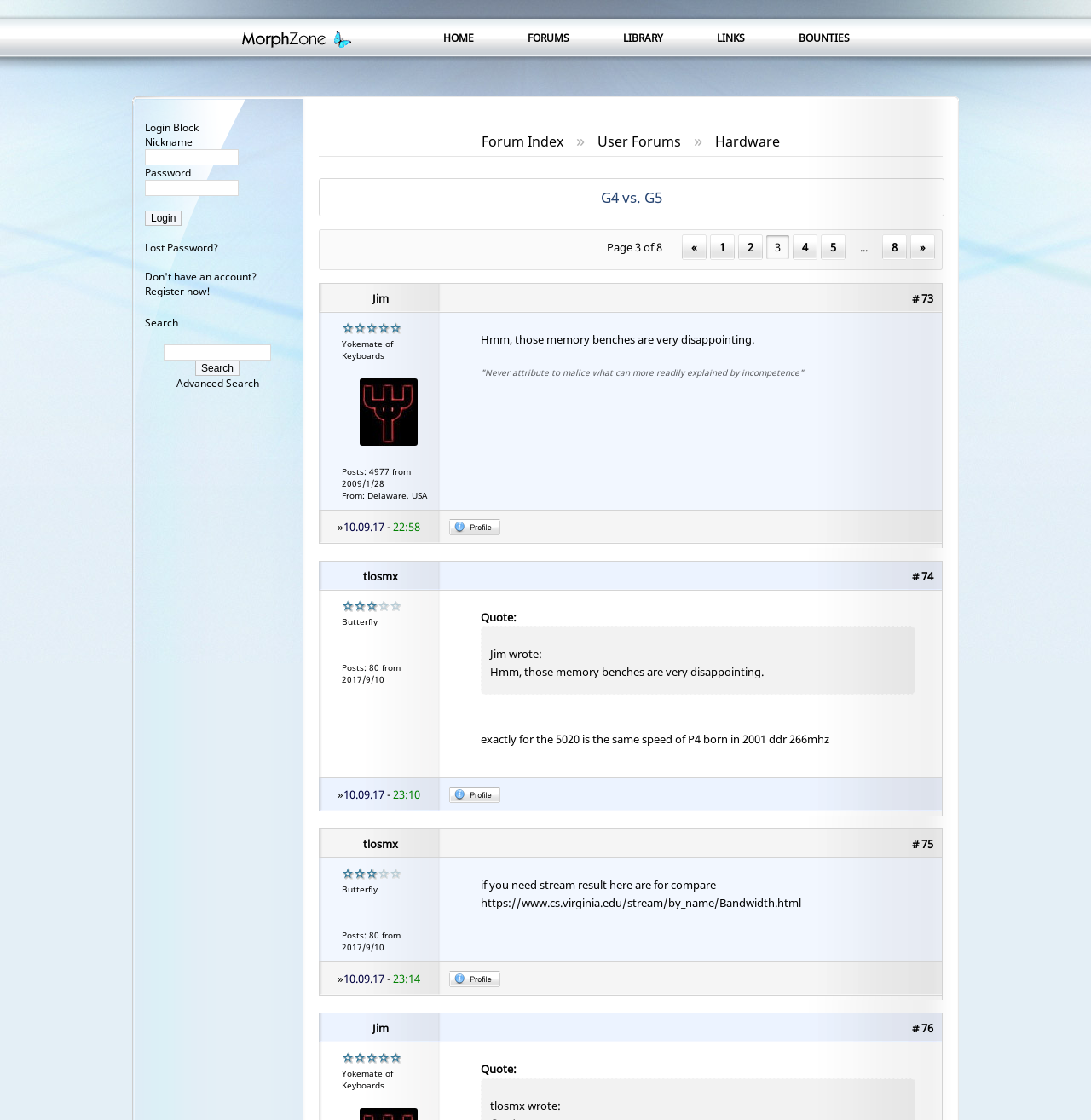Identify the bounding box for the described UI element. Provide the coordinates in (top-left x, top-left y, bottom-right x, bottom-right y) format with values ranging from 0 to 1: Forum Index

[0.441, 0.118, 0.516, 0.135]